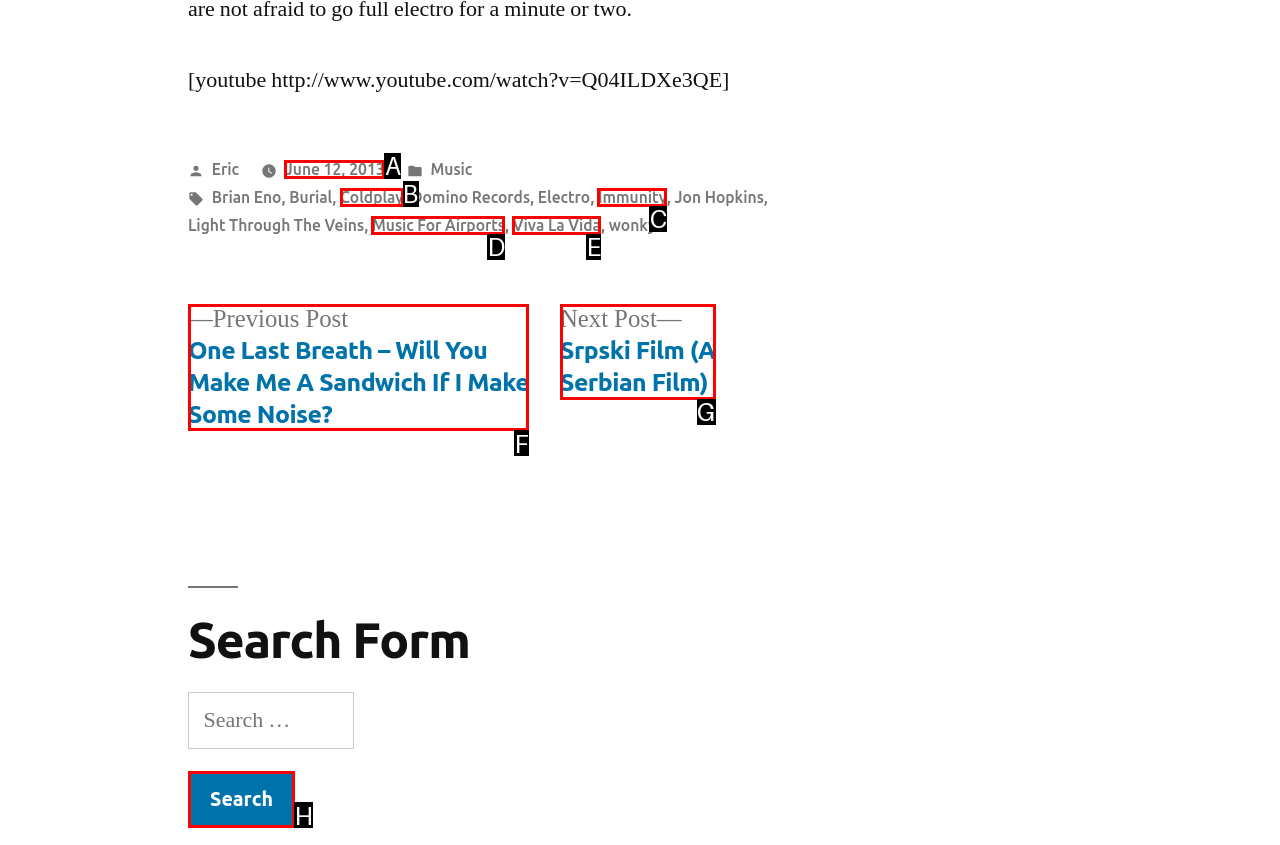Select the letter of the element you need to click to complete this task: Go to previous post
Answer using the letter from the specified choices.

F